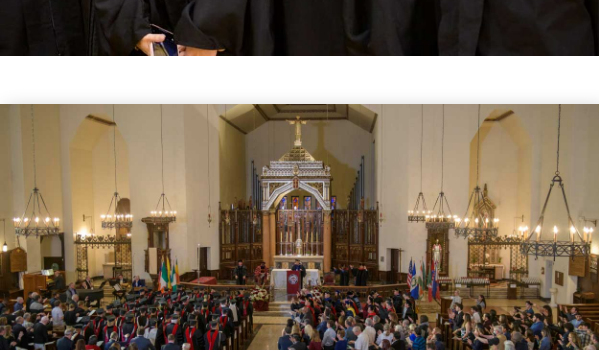What type of degrees have the graduates received?
Based on the image, respond with a single word or phrase.

Certificates and advanced degrees